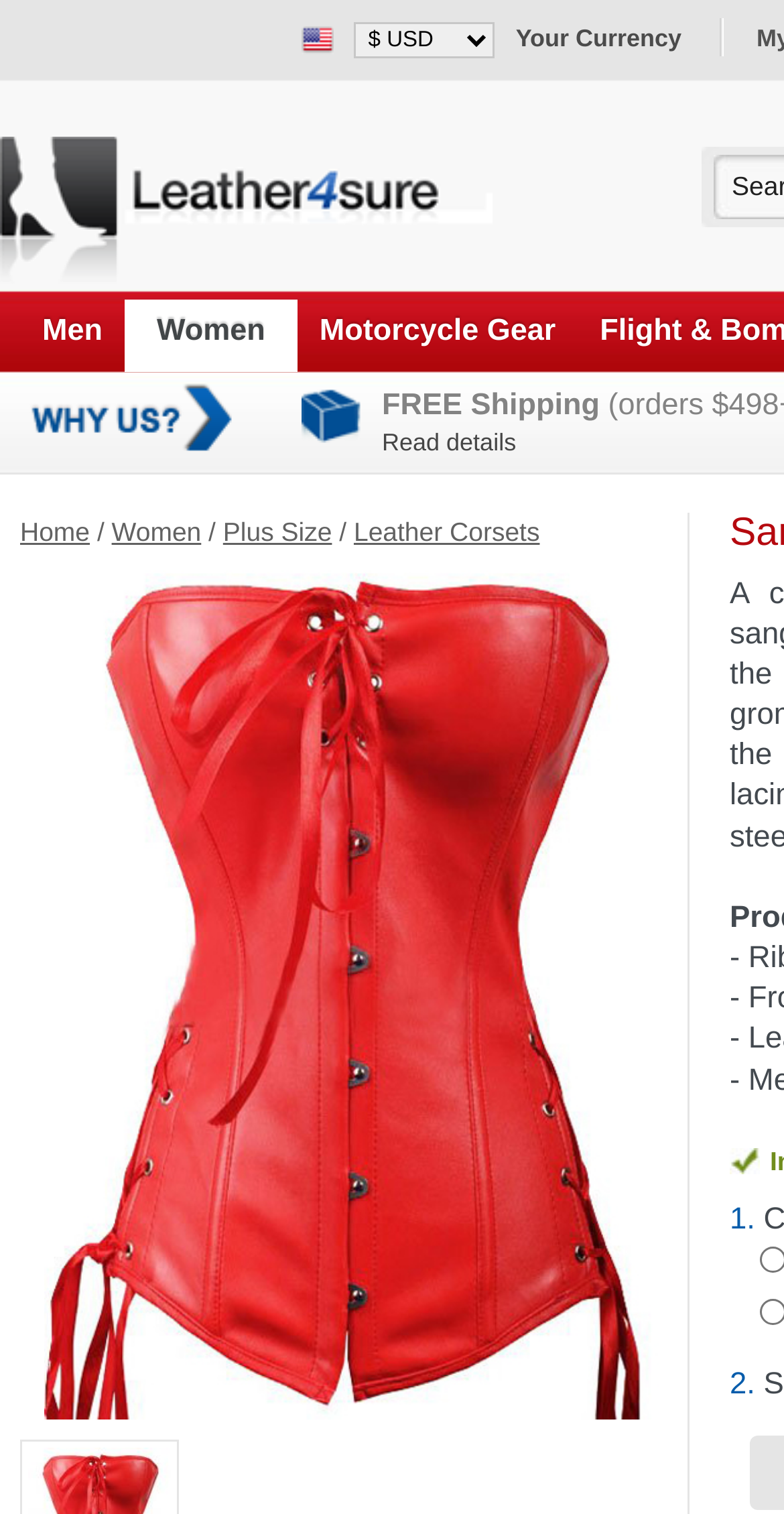Please predict the bounding box coordinates (top-left x, top-left y, bottom-right x, bottom-right y) for the UI element in the screenshot that fits the description: Women

[0.159, 0.198, 0.379, 0.246]